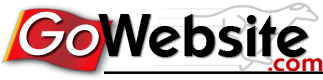Describe all the visual components present in the image.

The image features the logo of GoWebsite.com, which prominently displays the name "GoWebsite" in a dynamic and modern font. The logo includes a stylized red flag that adds a sense of motion and excitement, reflecting the website's emphasis on user-friendly domain registration and website hosting services. The ".com" in orange underscores the online presence of the brand. This logo represents a service dedicated to providing easy-to-use solutions for websites, appealing to those seeking domain registration, website building tools, and other web development products.